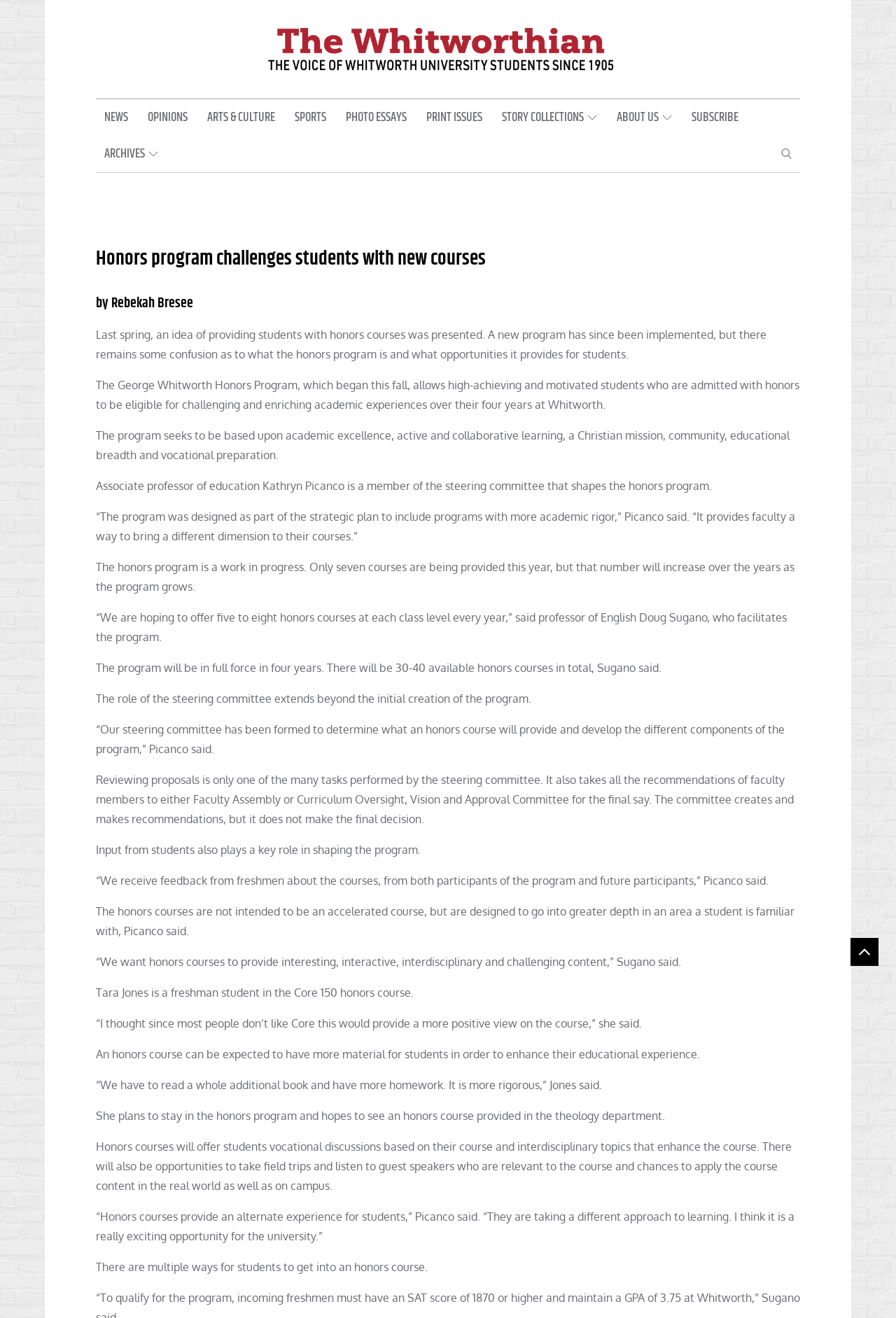Identify the bounding box coordinates of the section to be clicked to complete the task described by the following instruction: "Search for articles". The coordinates should be four float numbers between 0 and 1, formatted as [left, top, right, bottom].

[0.863, 0.103, 0.893, 0.131]